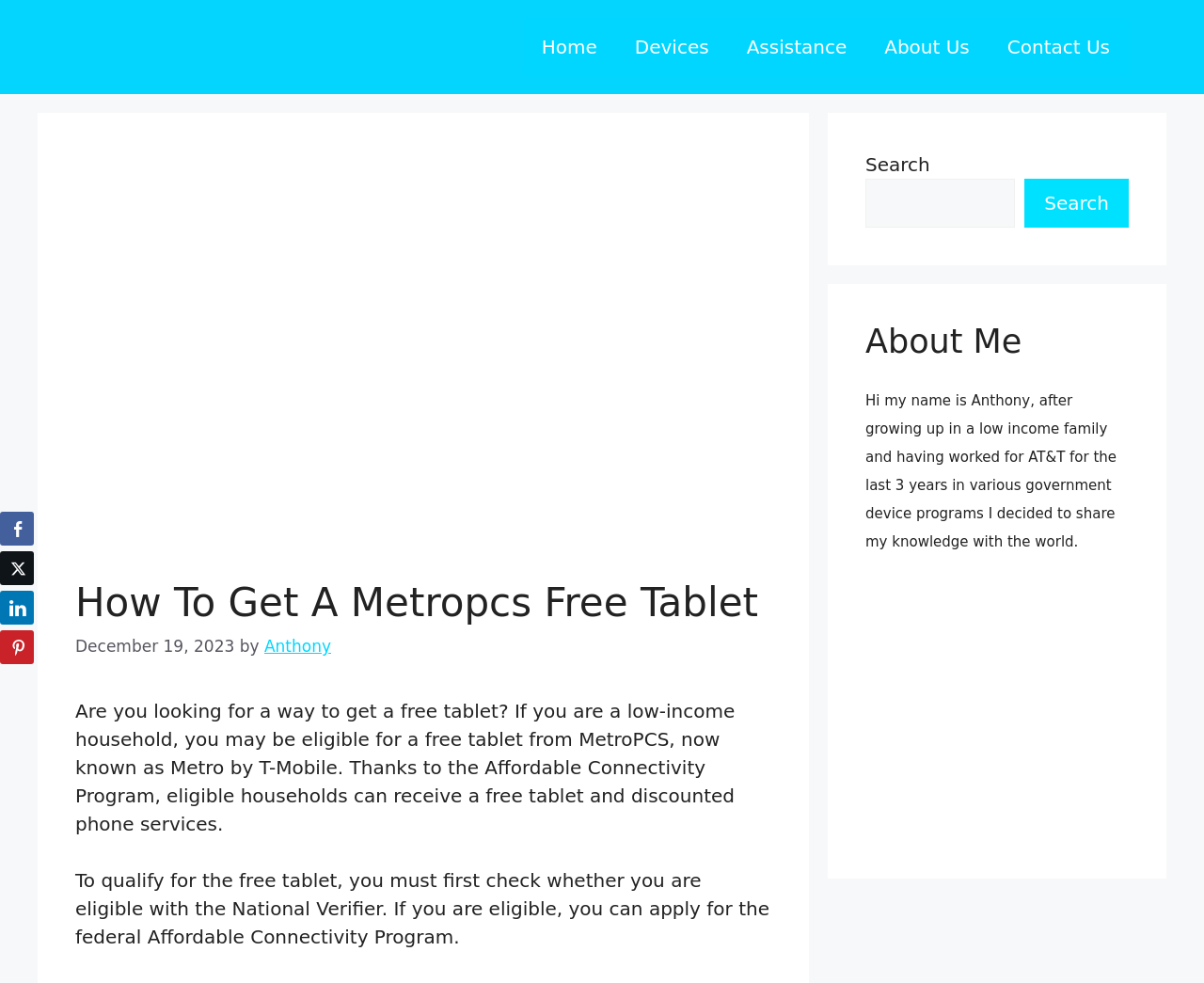Bounding box coordinates are specified in the format (top-left x, top-left y, bottom-right x, bottom-right y). All values are floating point numbers bounded between 0 and 1. Please provide the bounding box coordinate of the region this sentence describes: parent_node: Search name="s"

[0.719, 0.182, 0.843, 0.232]